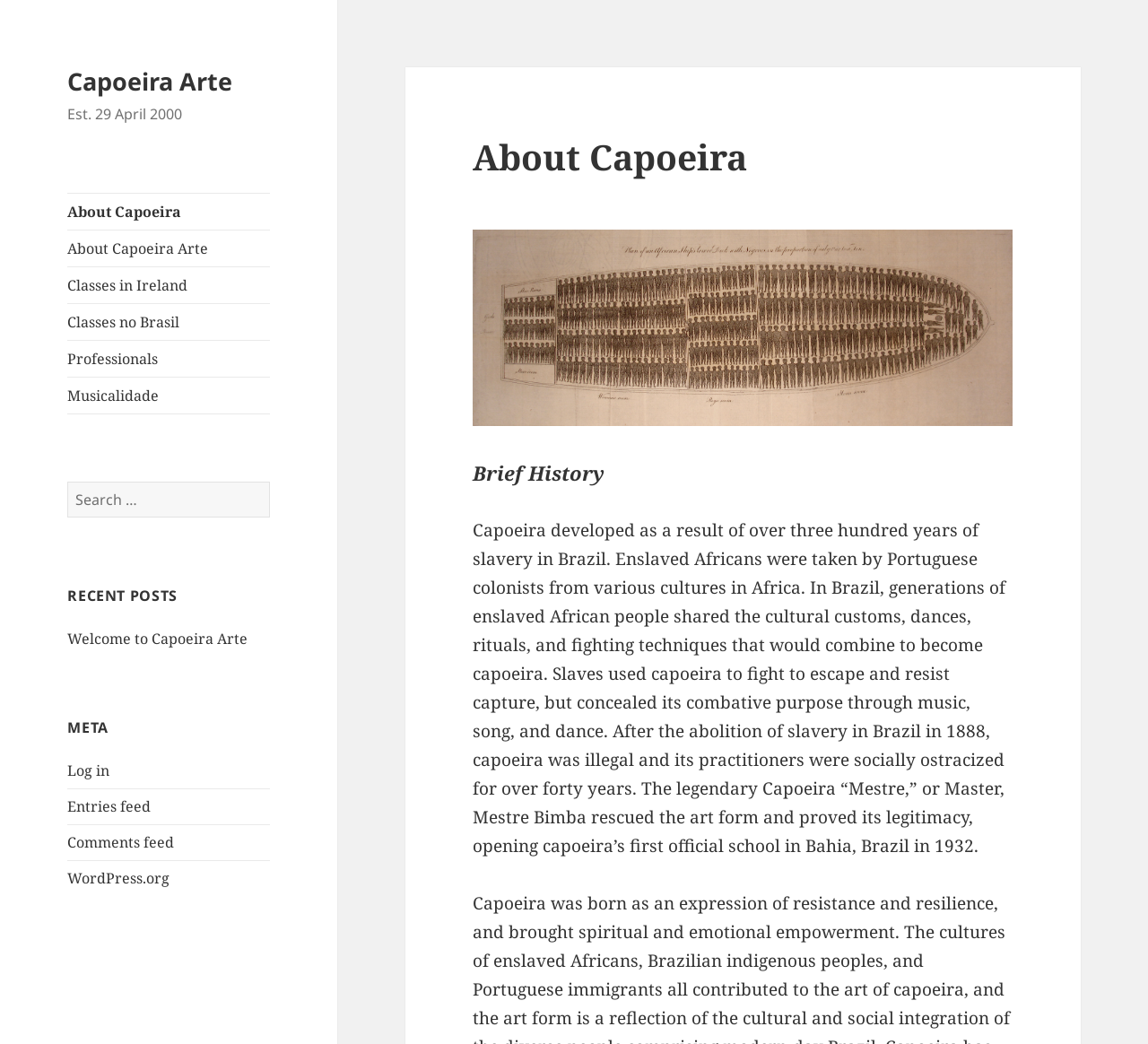What is the purpose of capoeira for enslaved Africans?
Respond to the question with a well-detailed and thorough answer.

The webpage states that slaves used capoeira to fight to escape and resist capture, but concealed its combative purpose through music, song, and dance.